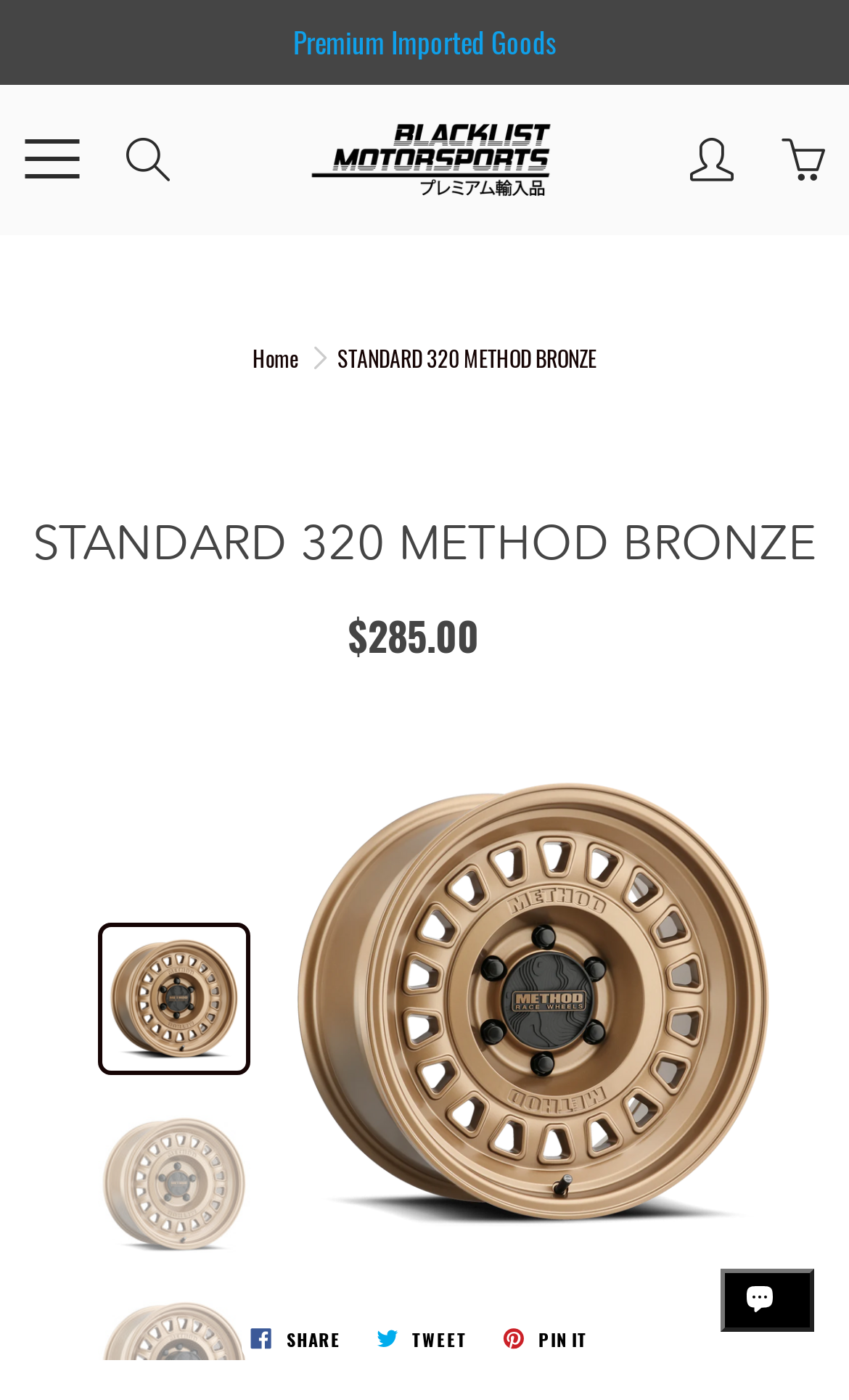Please identify the bounding box coordinates of the element I should click to complete this instruction: 'Share on Facebook'. The coordinates should be given as four float numbers between 0 and 1, like this: [left, top, right, bottom].

[0.284, 0.94, 0.412, 0.972]